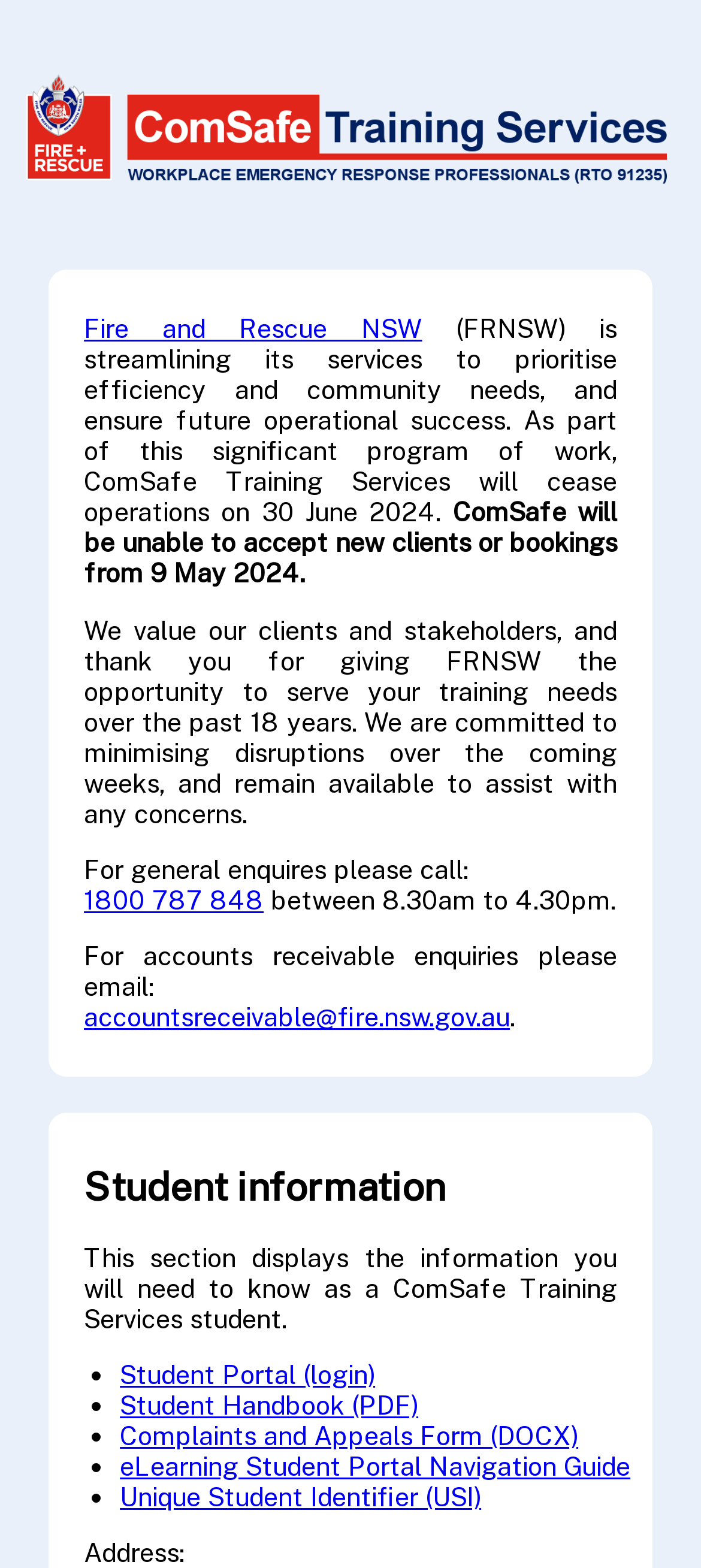Can you find the bounding box coordinates for the element to click on to achieve the instruction: "login to Student Portal"?

[0.171, 0.867, 0.535, 0.886]